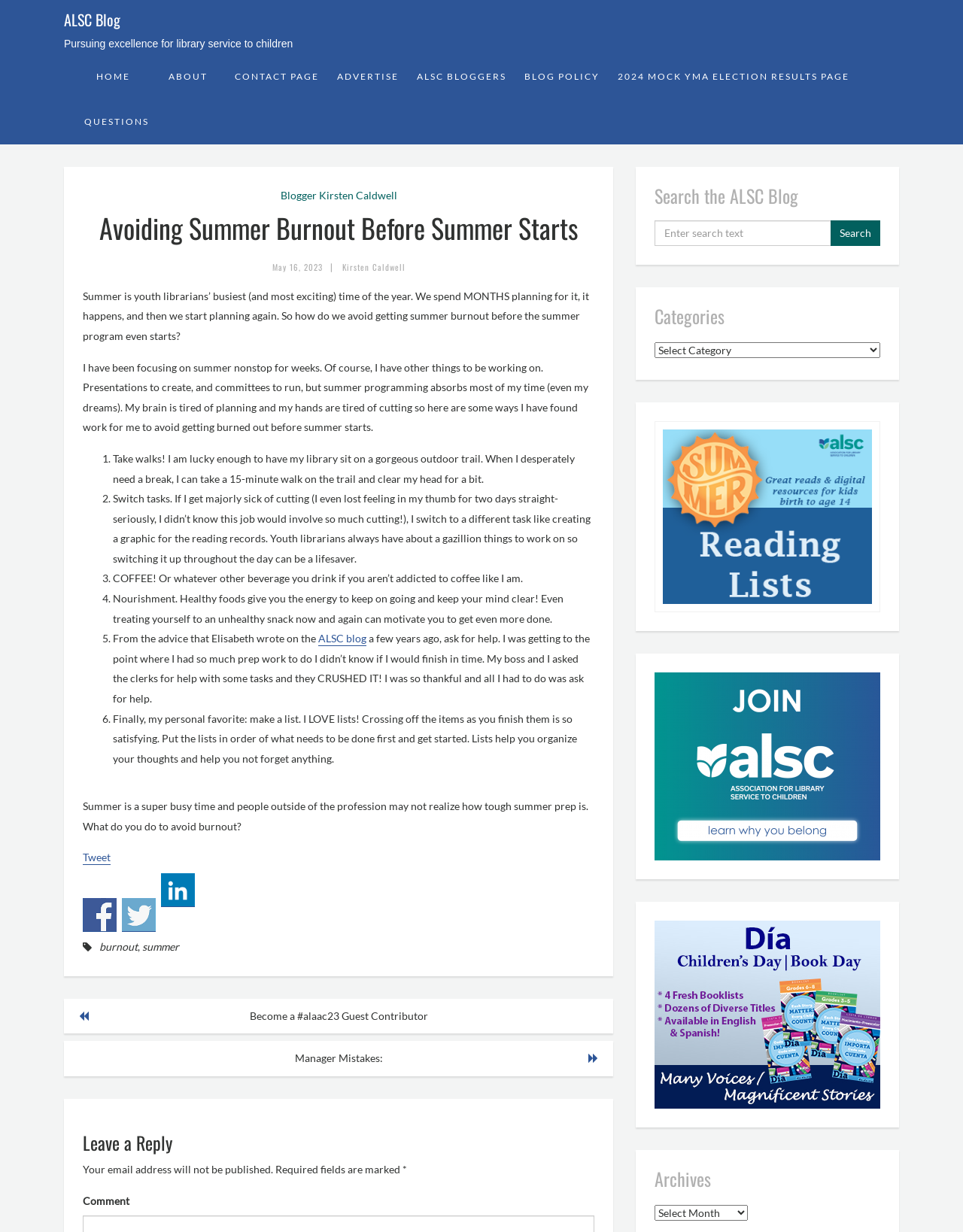Show me the bounding box coordinates of the clickable region to achieve the task as per the instruction: "Share the article on Facebook".

[0.086, 0.729, 0.121, 0.757]